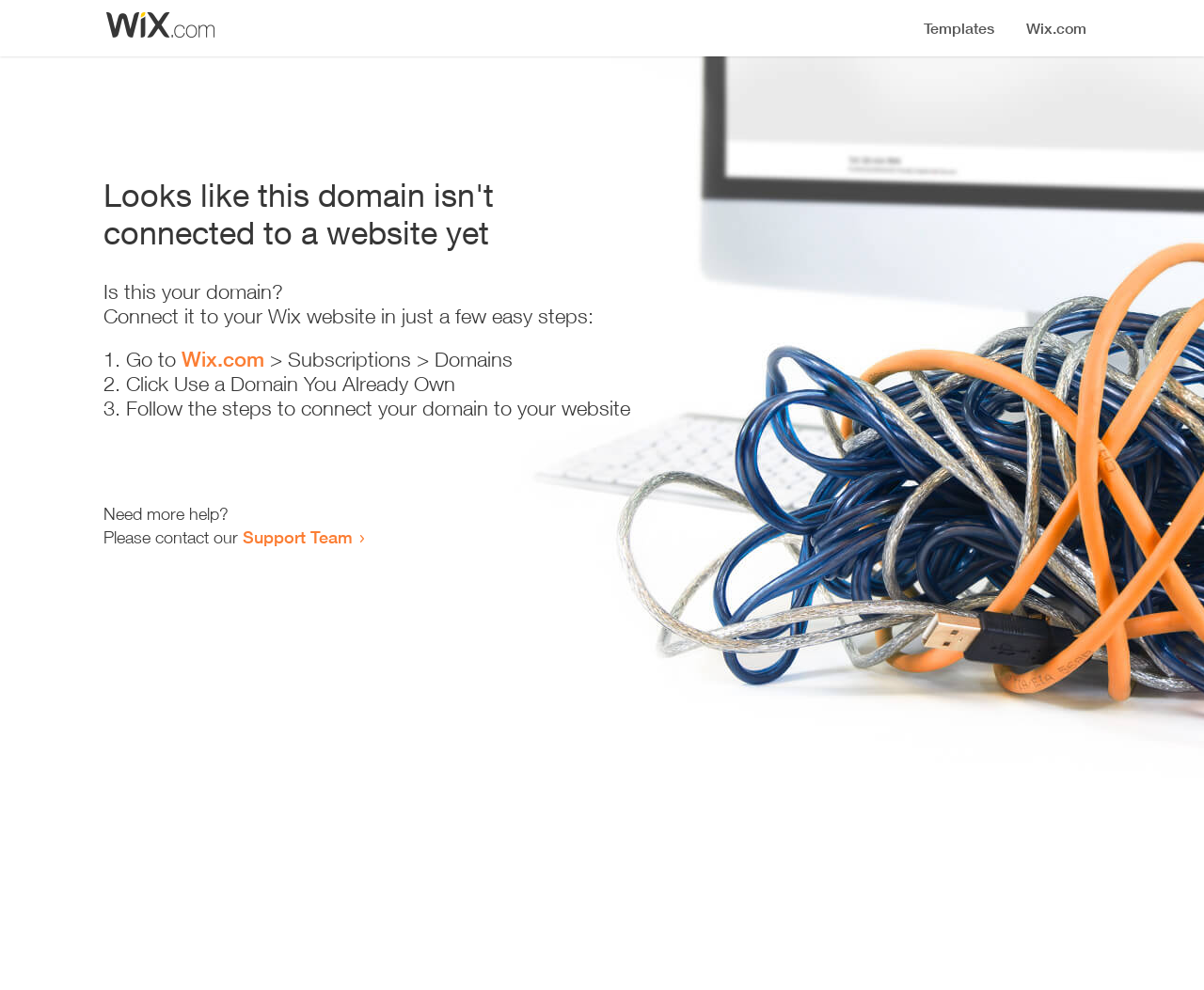Where can I get more help?
Give a detailed and exhaustive answer to the question.

The webpage provides a link to the 'Support Team' where I can get more help, as stated in the text 'Need more help? Please contact our Support Team'.